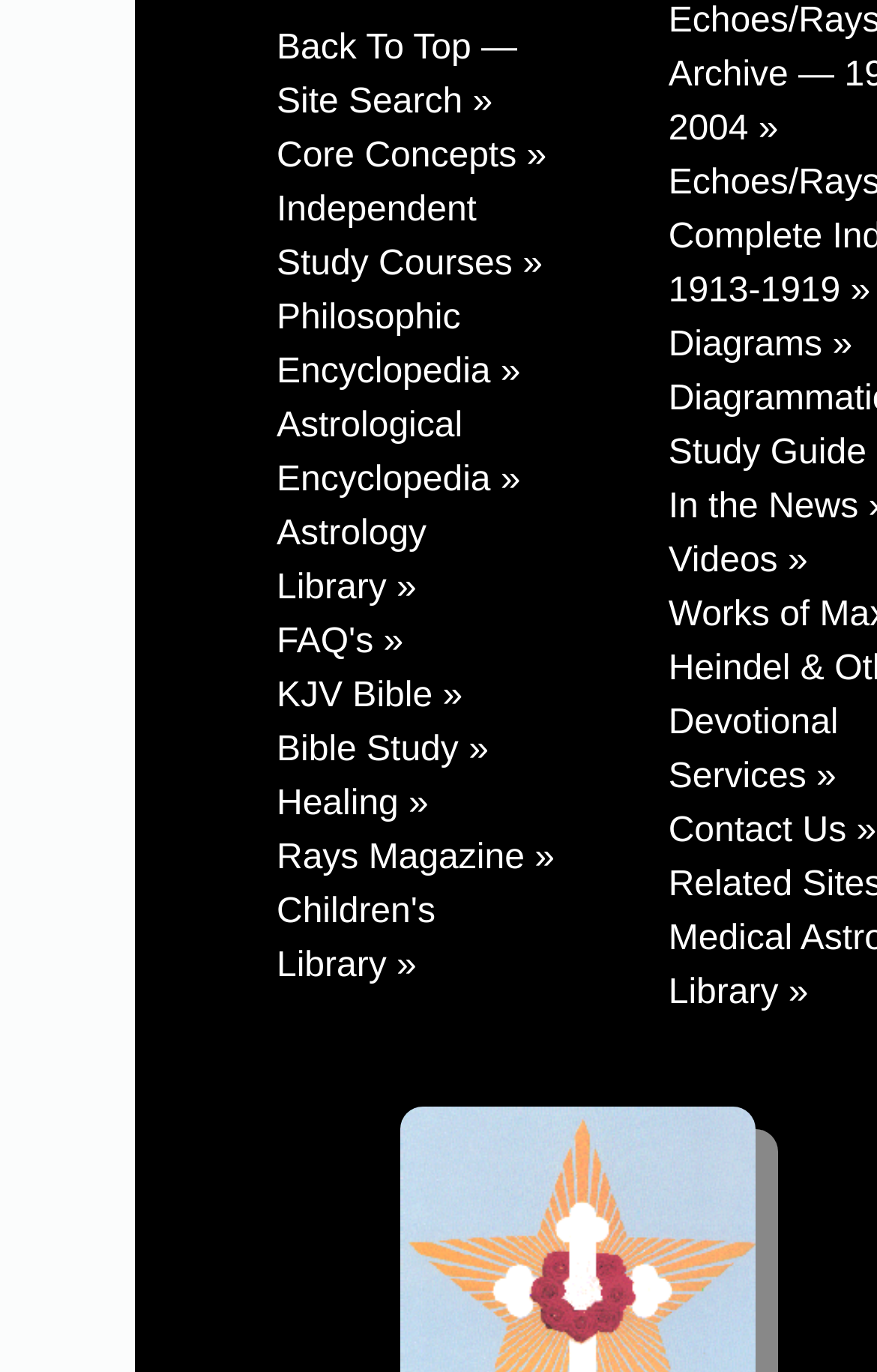Pinpoint the bounding box coordinates of the area that must be clicked to complete this instruction: "Go back to top of the page".

[0.315, 0.021, 0.59, 0.088]